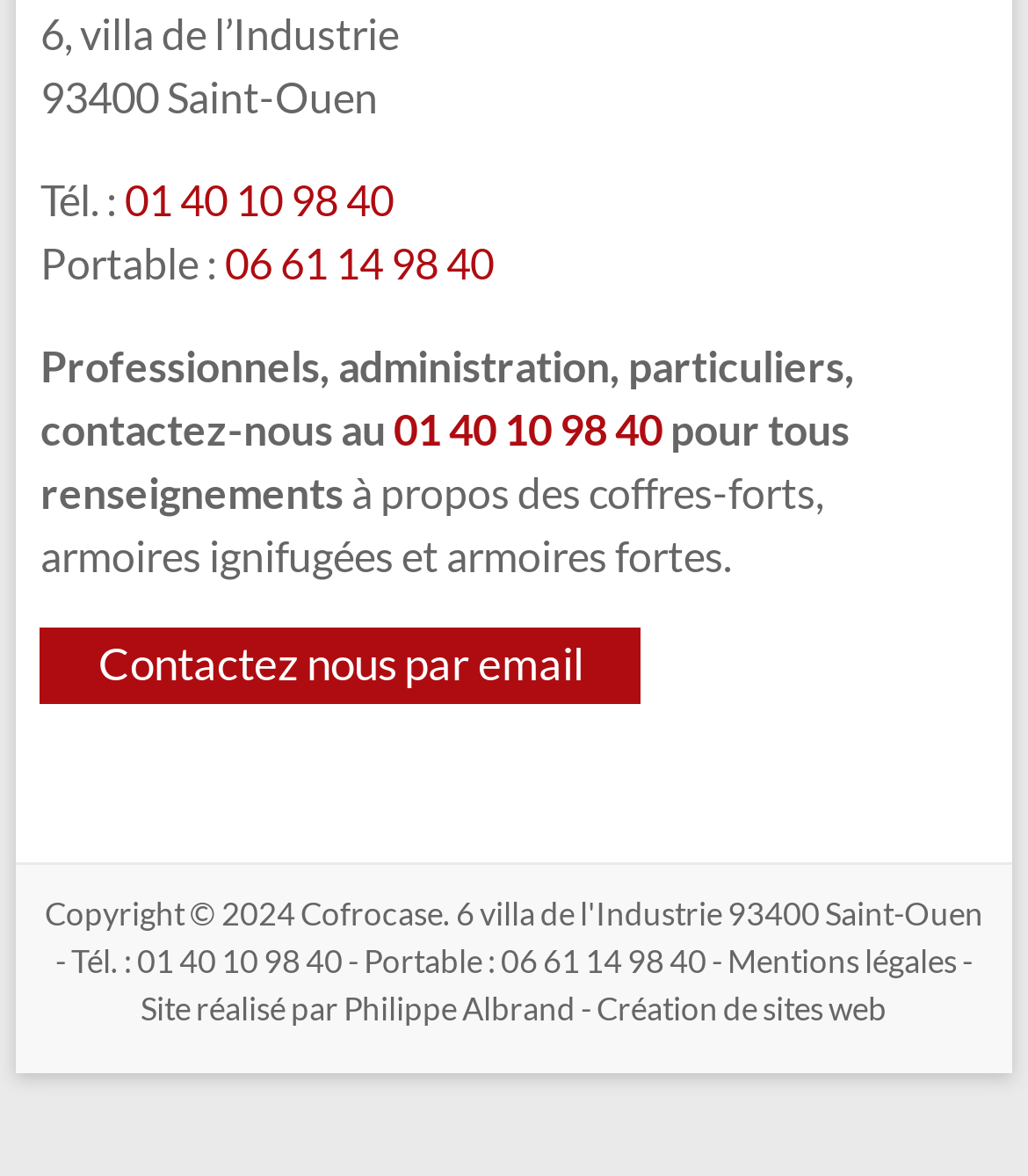What type of products does the company offer? Refer to the image and provide a one-word or short phrase answer.

coffres-forts, armoires ignifugées et armoires fortes